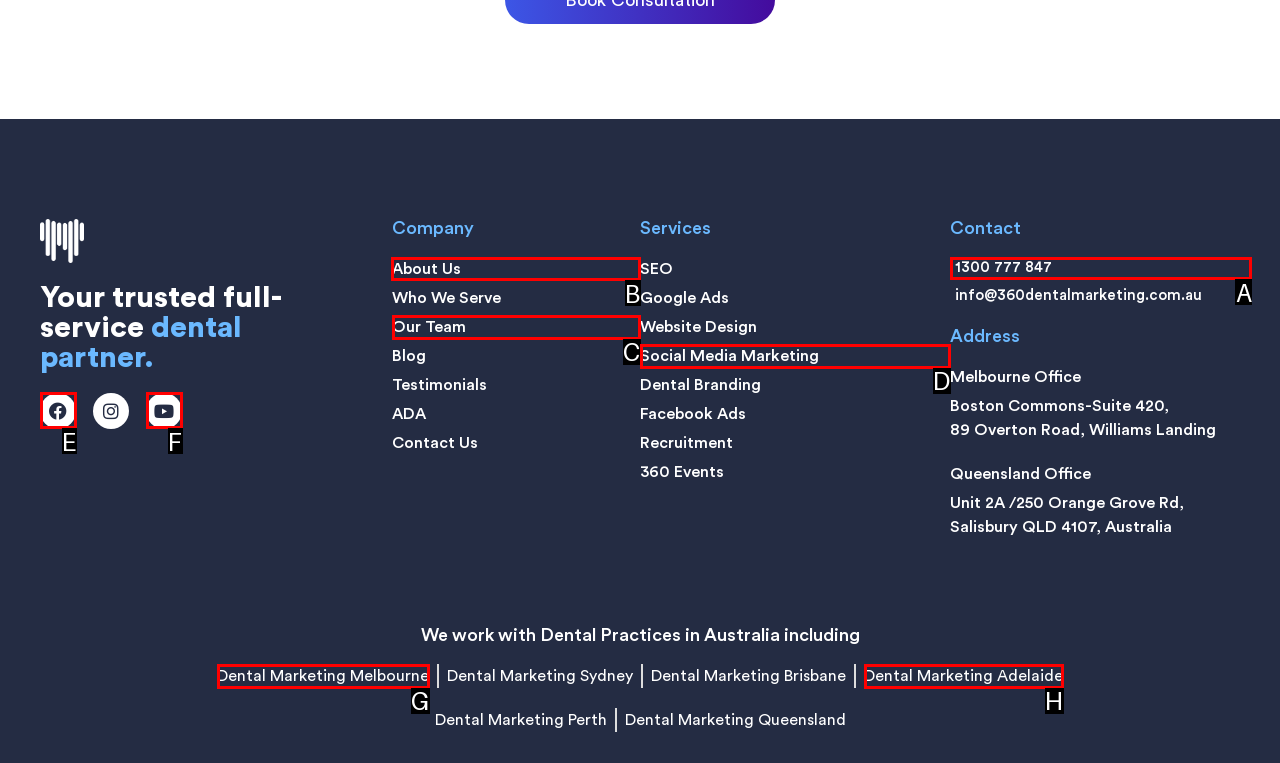Determine which UI element I need to click to achieve the following task: View About Us page Provide your answer as the letter of the selected option.

B